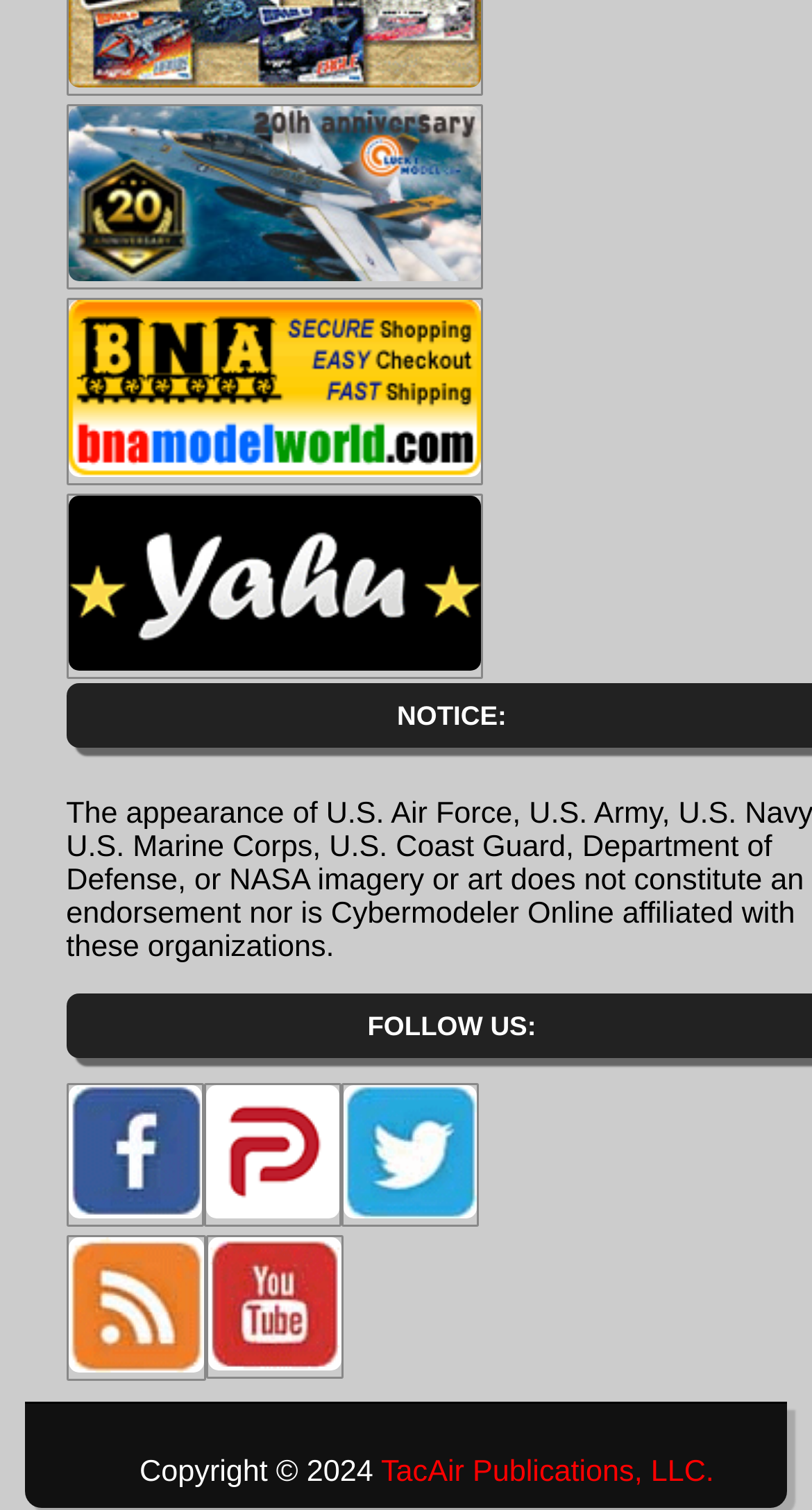Determine the bounding box coordinates of the clickable region to follow the instruction: "subscribe to RSS".

[0.081, 0.819, 0.253, 0.915]